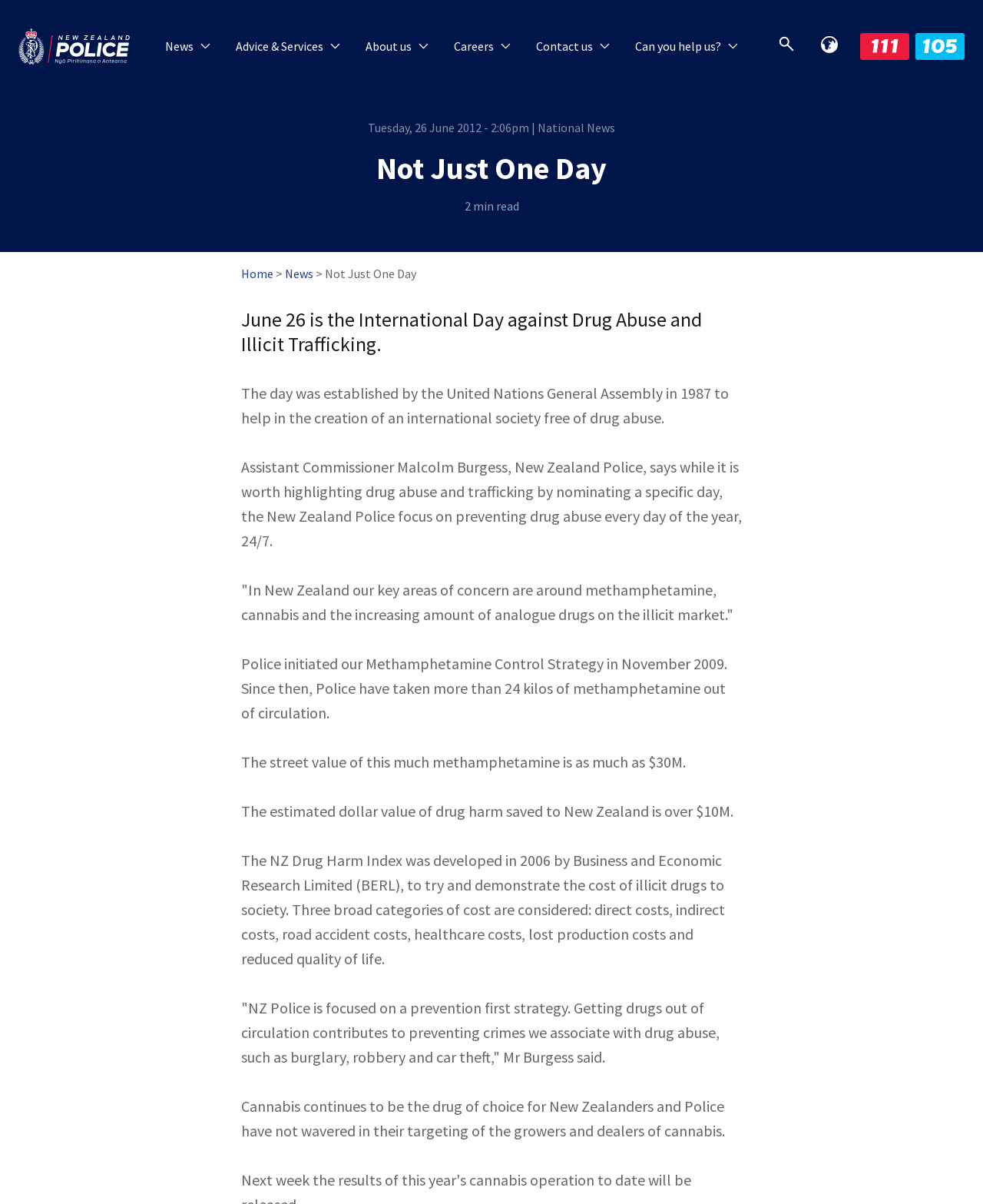Using the provided description parent_node: News aria-label="police.govt.nz", find the bounding box coordinates for the UI element. Provide the coordinates in (top-left x, top-left y, bottom-right x, bottom-right y) format, ensuring all values are between 0 and 1.

[0.019, 0.0, 0.132, 0.077]